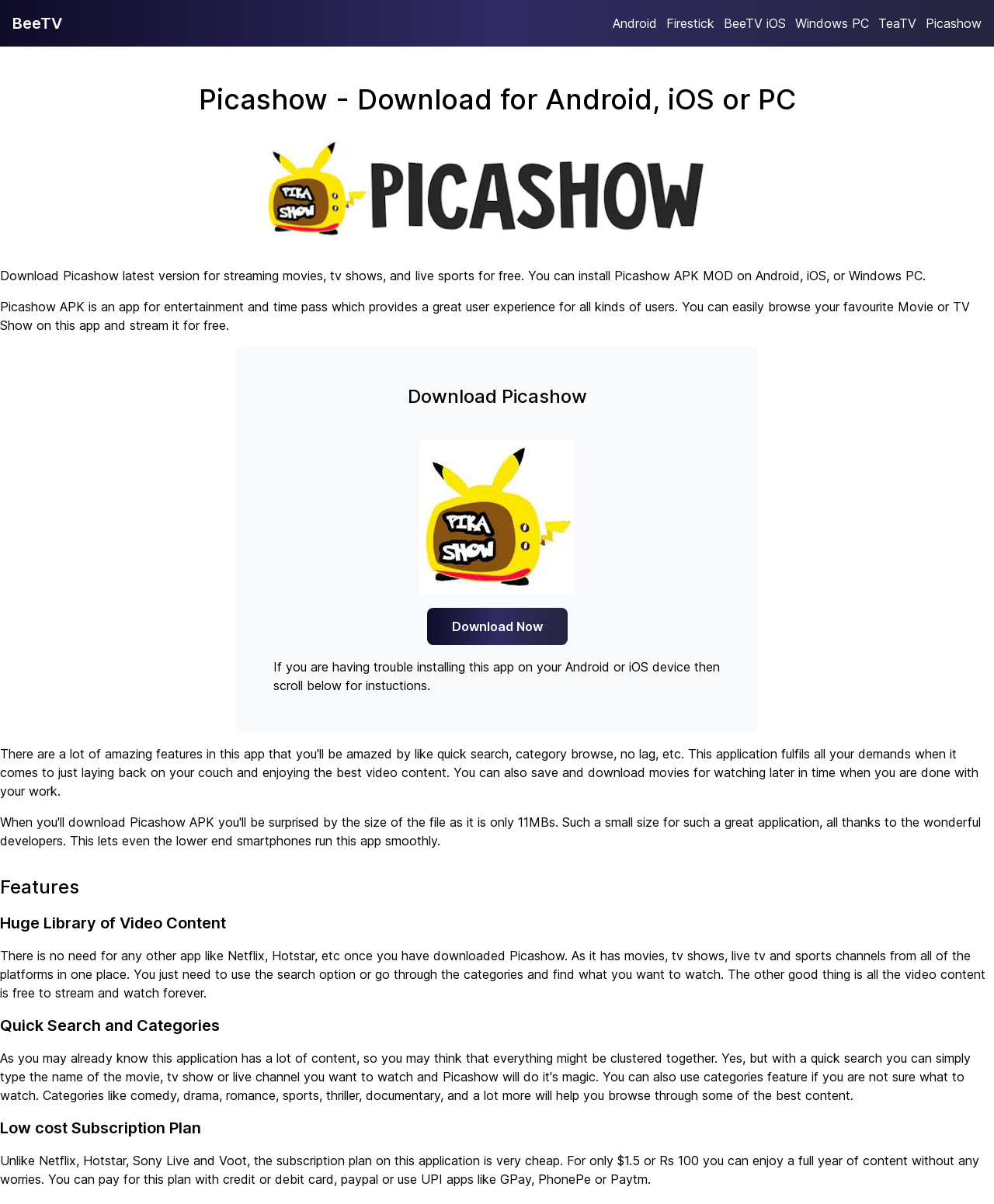What is the purpose of the Picashow app?
Using the image as a reference, deliver a detailed and thorough answer to the question.

According to the webpage, Picashow APK is an app for entertainment and time pass, providing a great user experience for all kinds of users. This information is provided in the section describing the app.